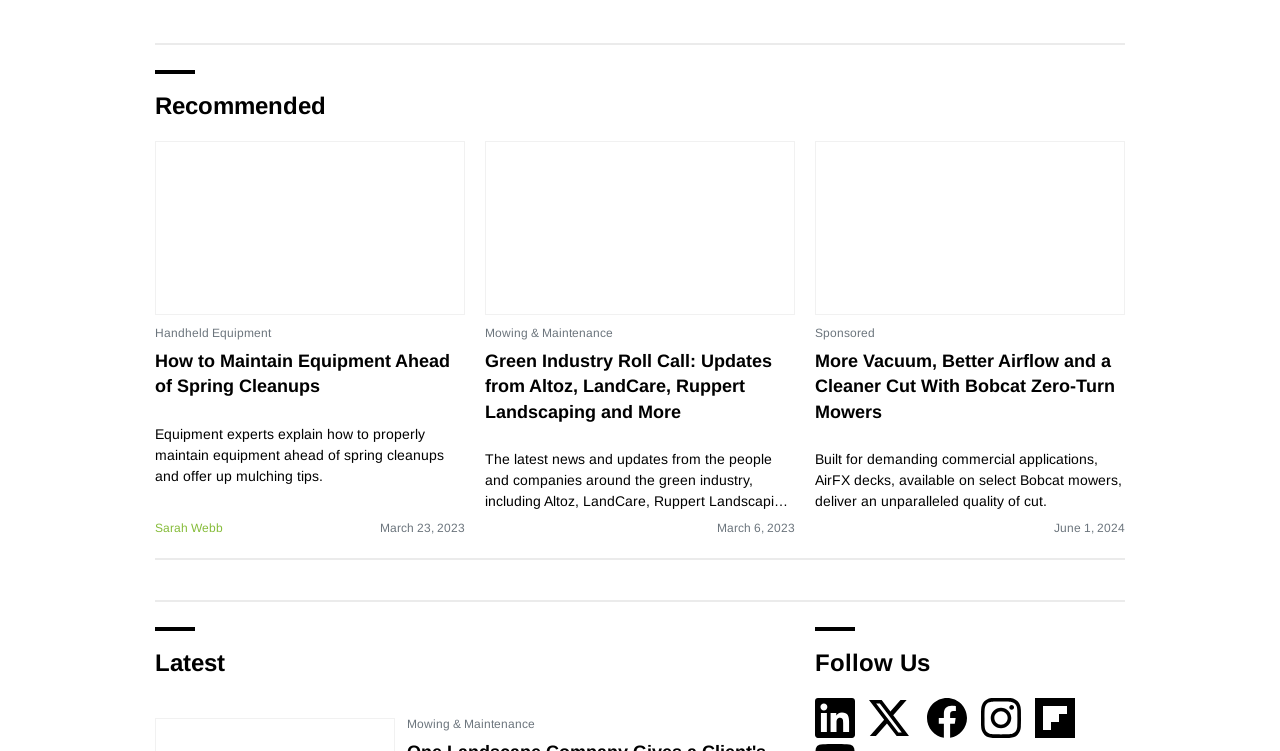Based on the image, give a detailed response to the question: What is the position of the image 'Adobe Stock 146040525' relative to the text 'Recommended'?

I compared the y1 and y2 coordinates of the image 'Adobe Stock 146040525' and the text 'Recommended' and found that the image has a higher y1 and y2 value, which means it is positioned below the text.